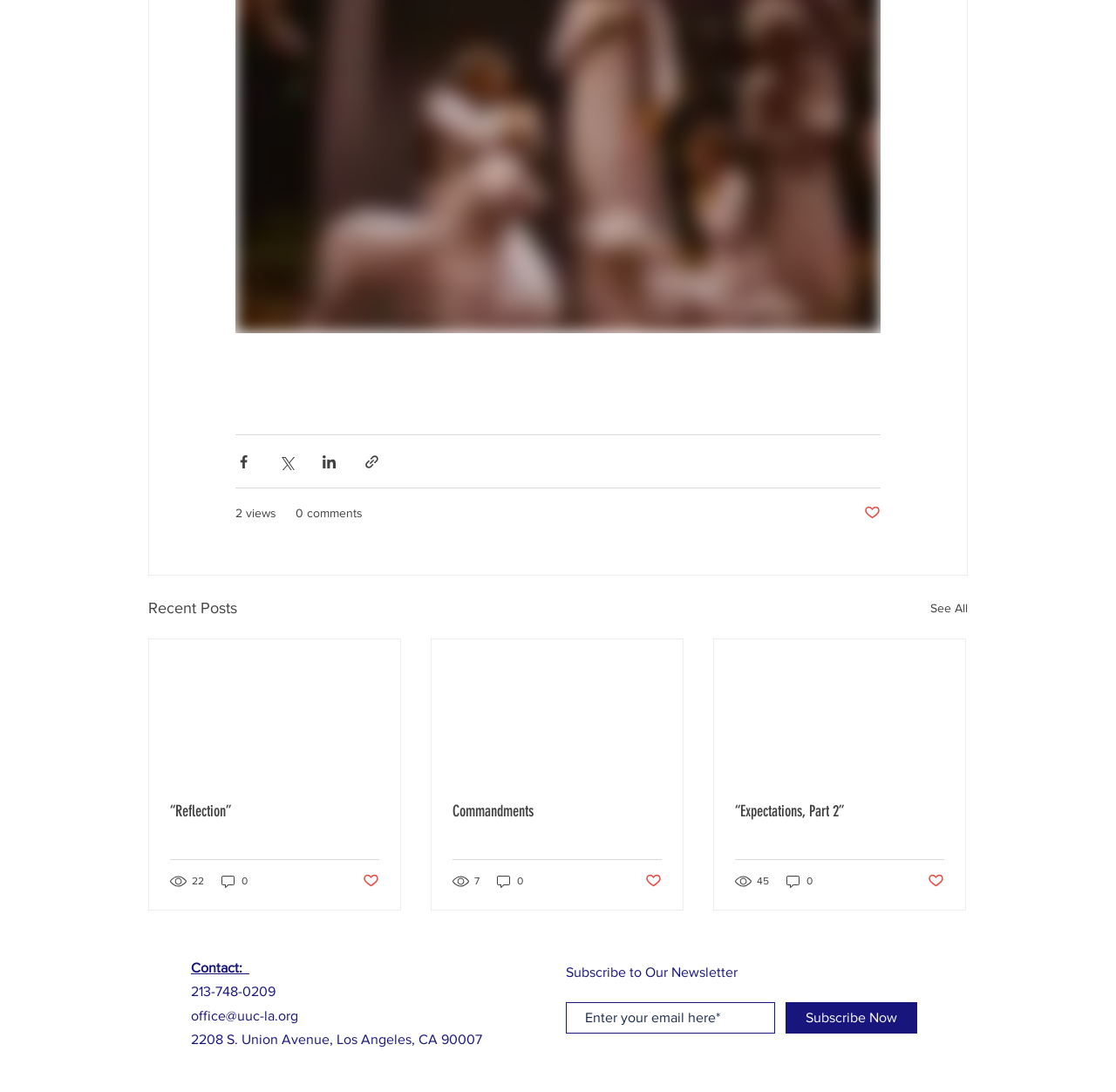Given the element description "“Reflection”" in the screenshot, predict the bounding box coordinates of that UI element.

[0.152, 0.734, 0.34, 0.752]